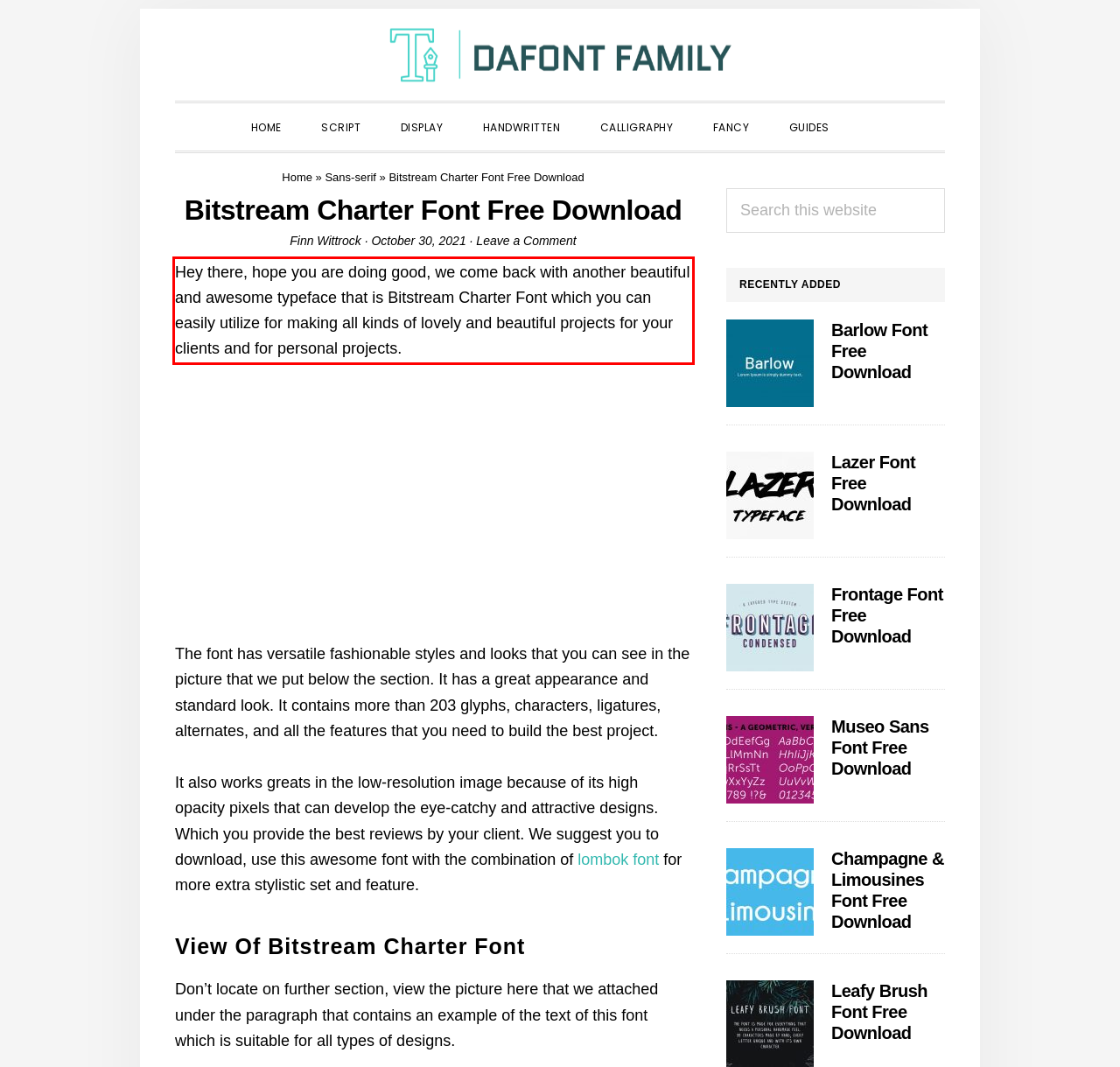In the given screenshot, locate the red bounding box and extract the text content from within it.

Hey there, hope you are doing good, we come back with another beautiful and awesome typeface that is Bitstream Charter Font which you can easily utilize for making all kinds of lovely and beautiful projects for your clients and for personal projects.